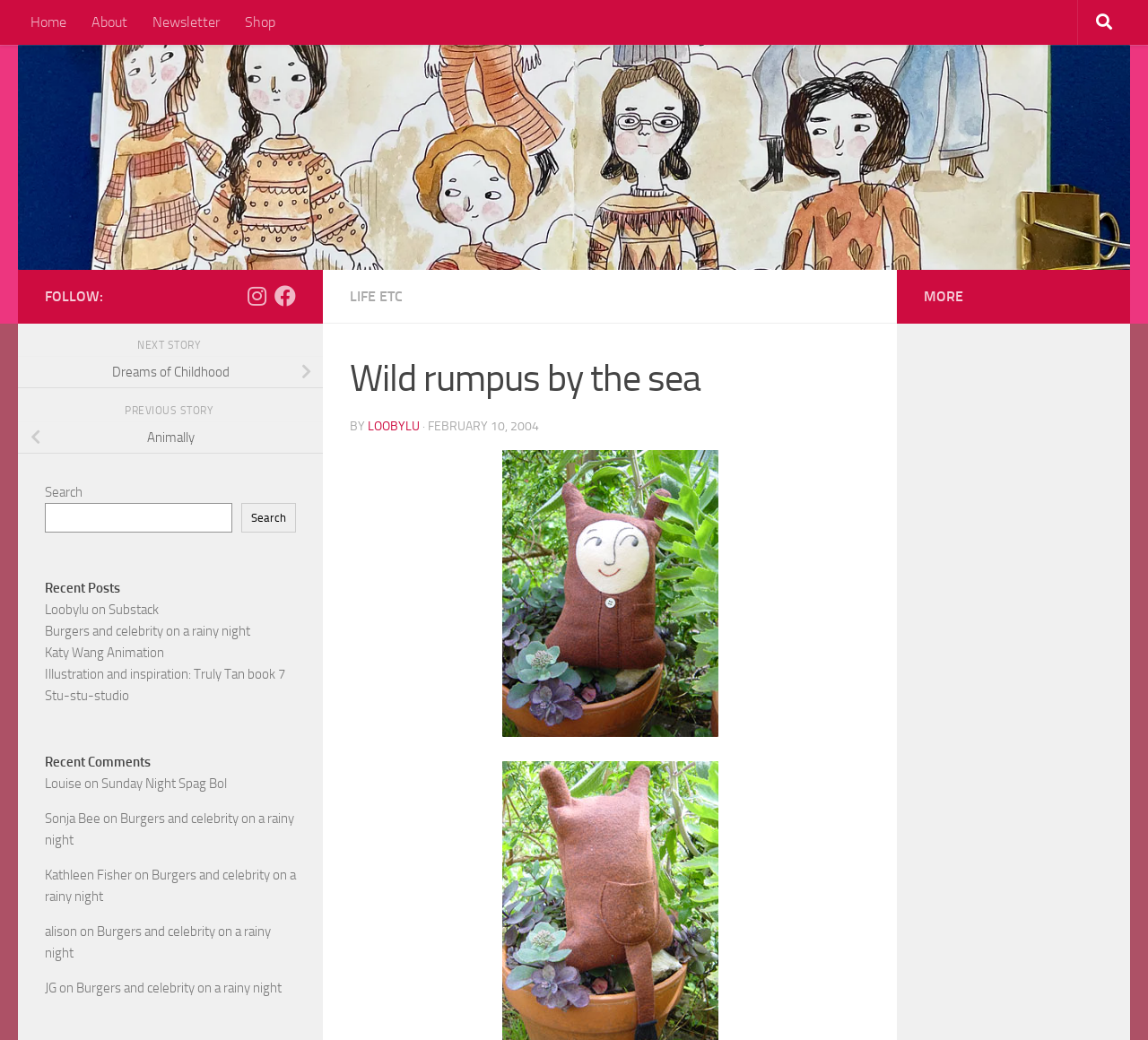Can you give a detailed response to the following question using the information from the image? What is the name of the website?

I found the name of the website by looking at the heading 'Wild rumpus by the sea' and the link 'LOOBYLU' which suggests that the website is called Loobylu.